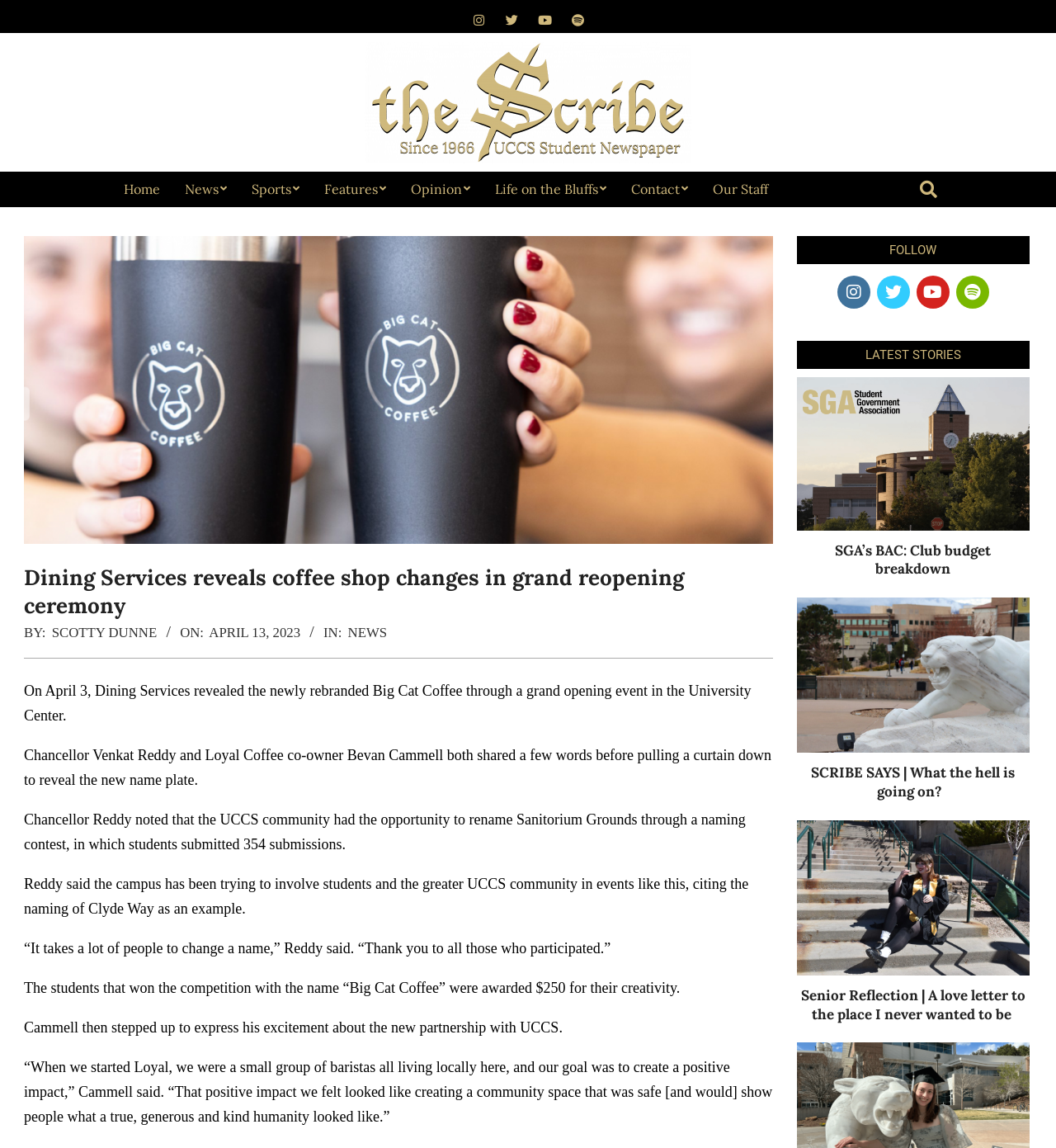Determine the bounding box coordinates of the region that needs to be clicked to achieve the task: "Click on the 'EN' language link".

None